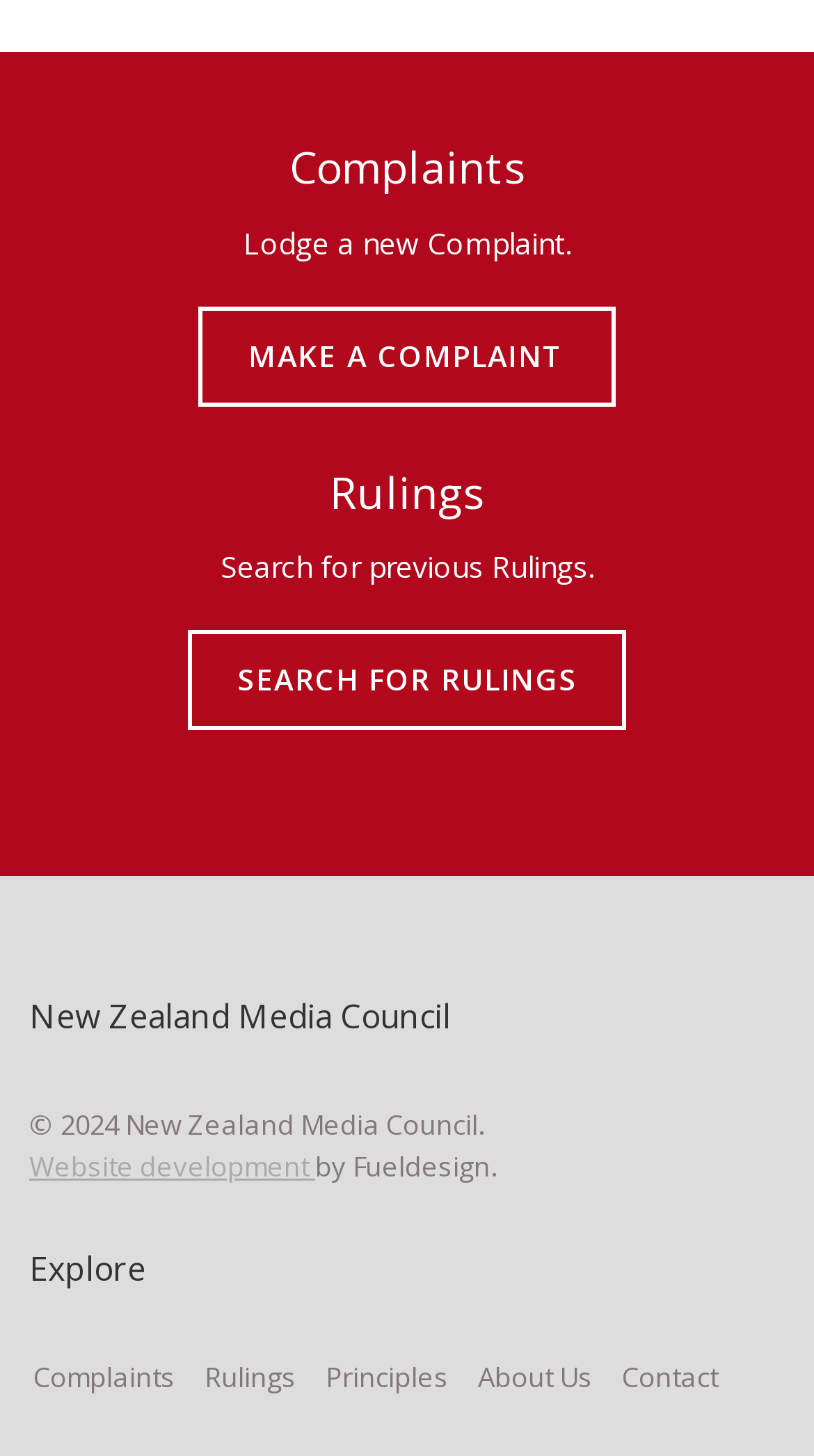How many links are available in the 'Explore' section?
Using the image as a reference, answer the question with a short word or phrase.

5